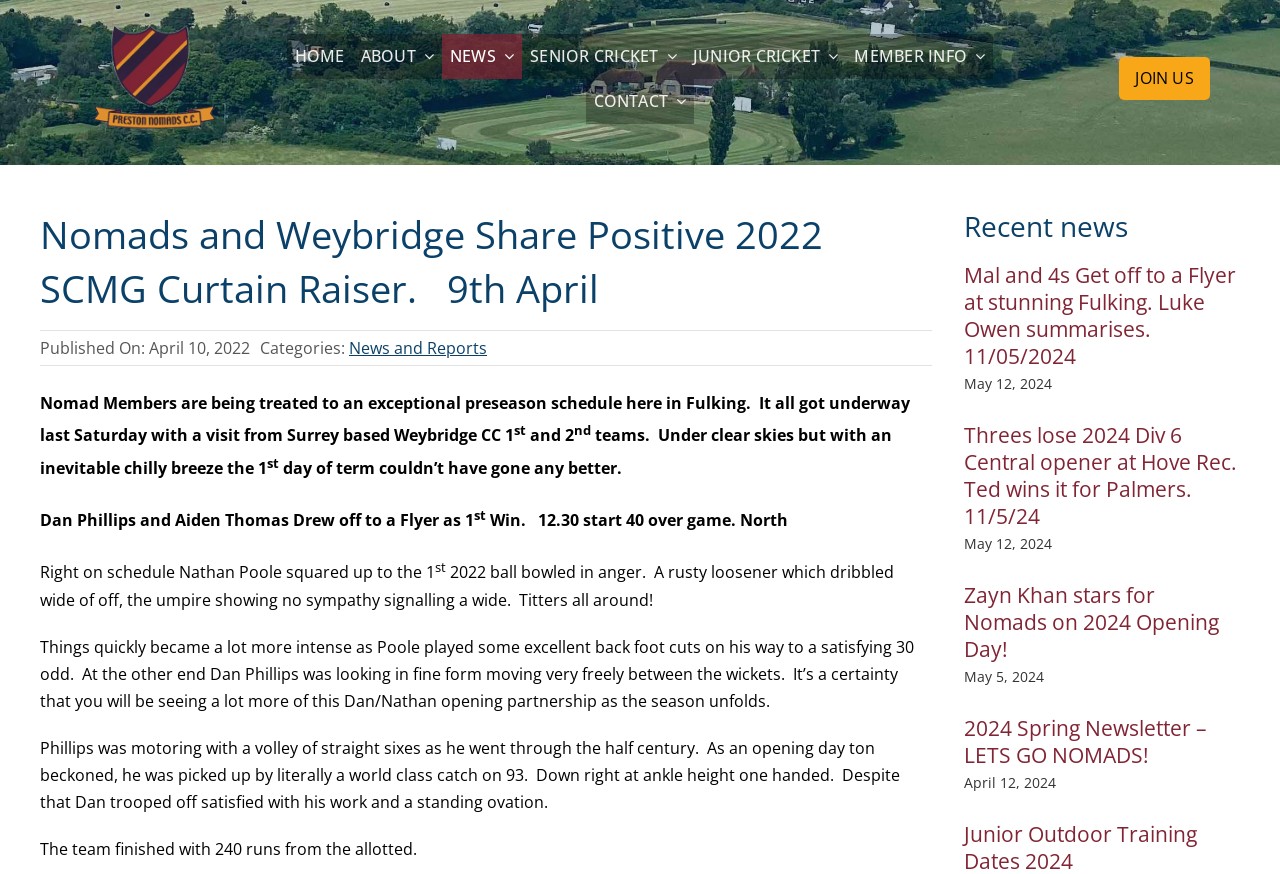Using the format (top-left x, top-left y, bottom-right x, bottom-right y), provide the bounding box coordinates for the described UI element. All values should be floating point numbers between 0 and 1: Contact

[0.457, 0.09, 0.543, 0.141]